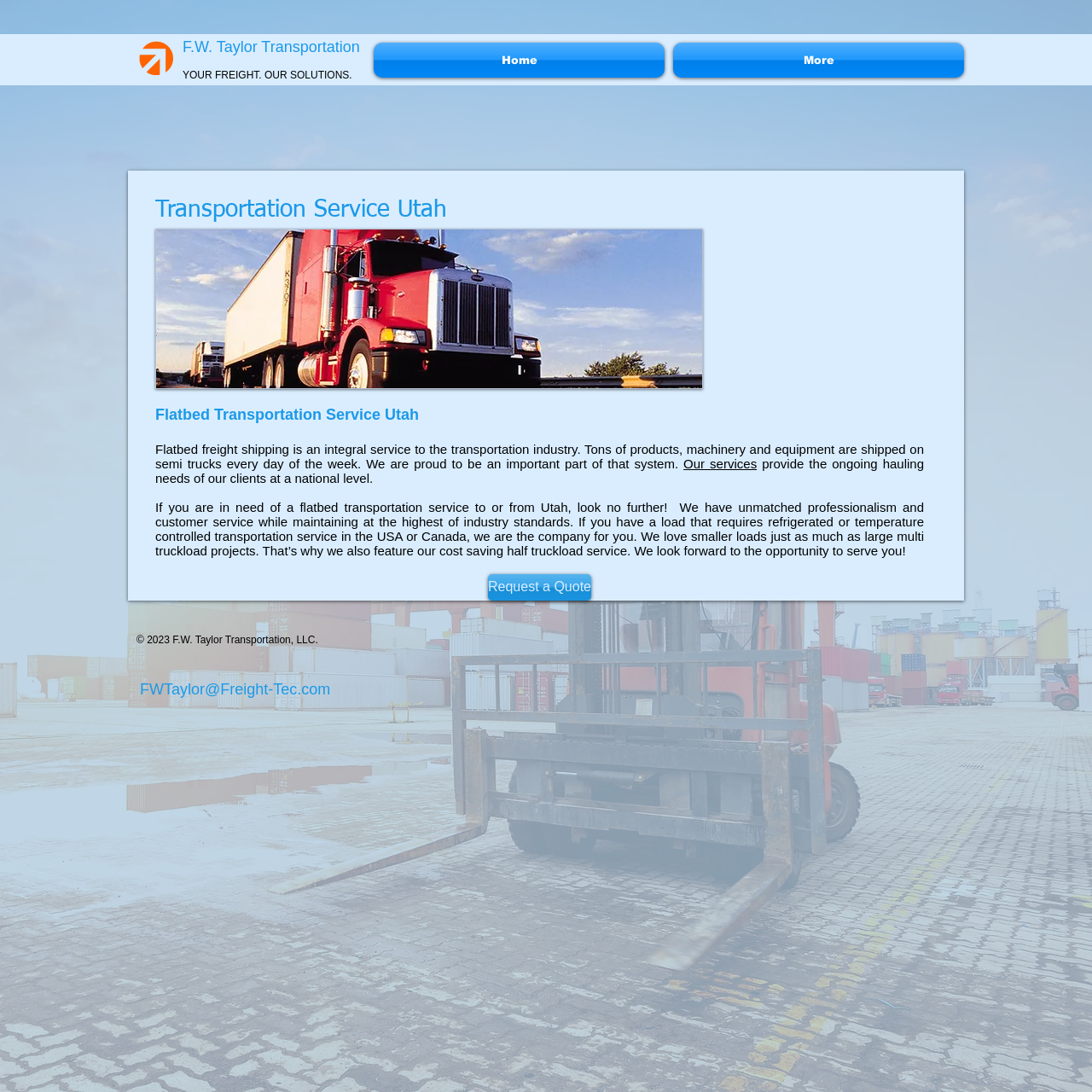Determine the primary headline of the webpage.

Transportation Service Utah